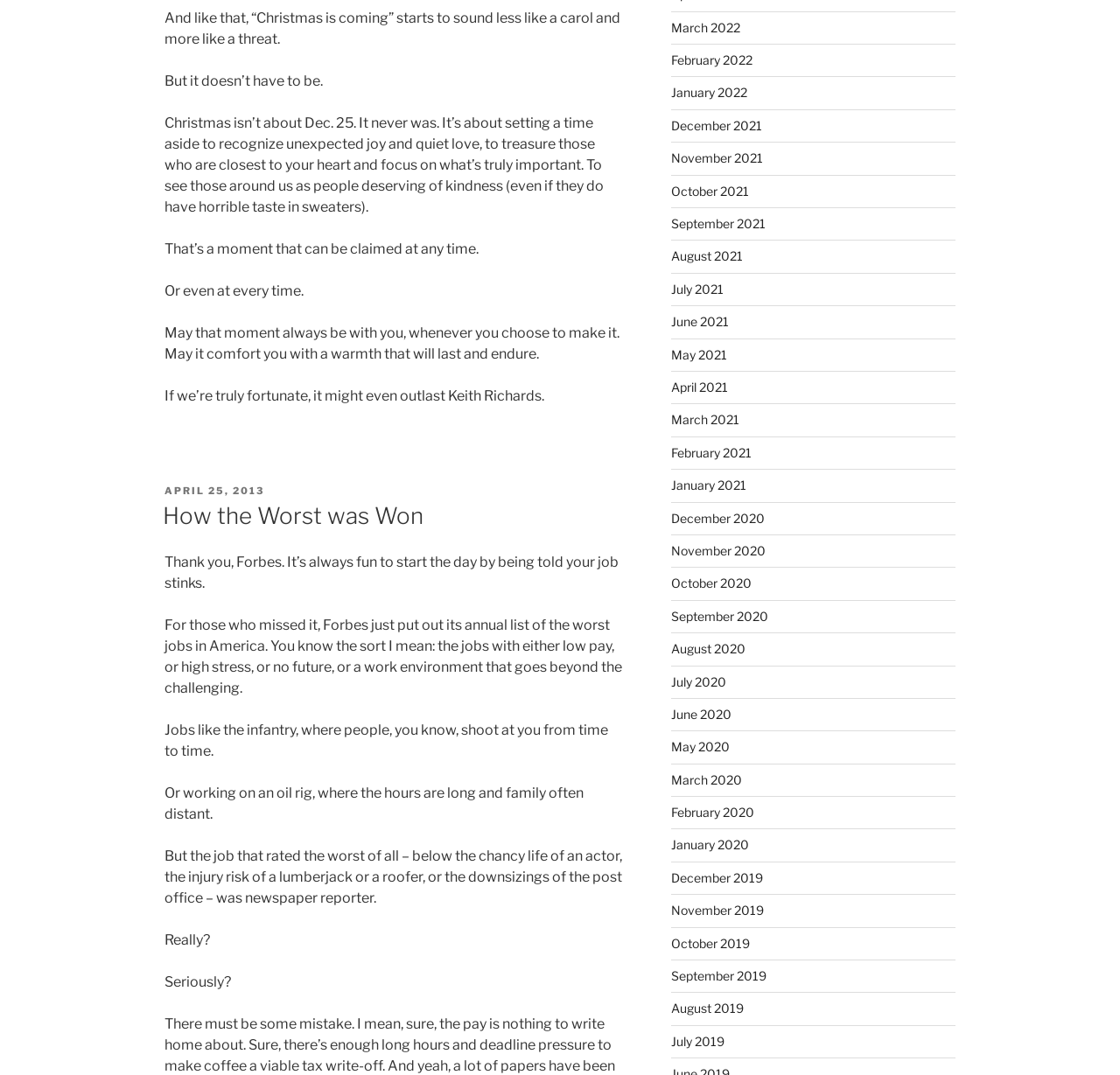Observe the image and answer the following question in detail: What is the theme of the first paragraph?

The first paragraph talks about the true meaning of Christmas, focusing on the importance of kindness, love, and quiet joy. It sets a reflective tone for the rest of the article.